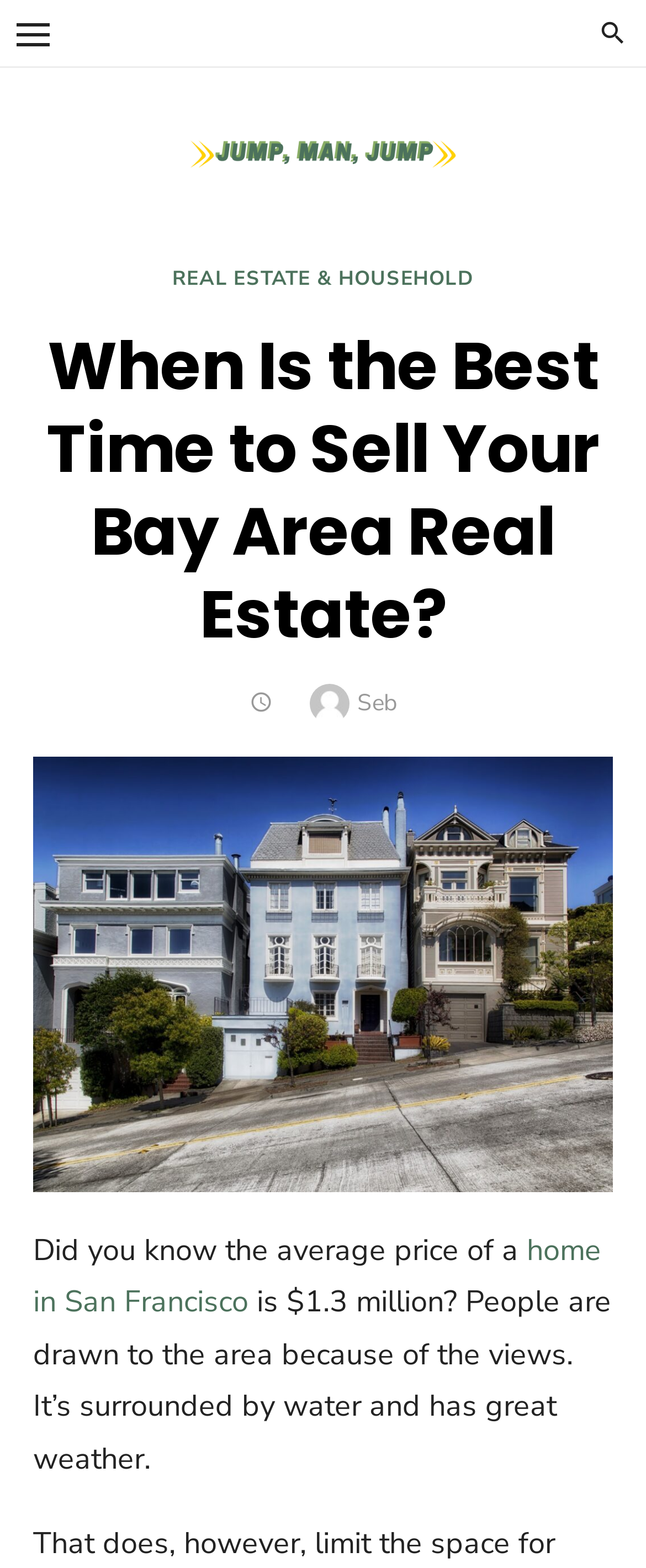Please look at the image and answer the question with a detailed explanation: What is the name of the website?

The name of the website can be found in the link at the top of the webpage, which states 'Jump Man Jump!'.